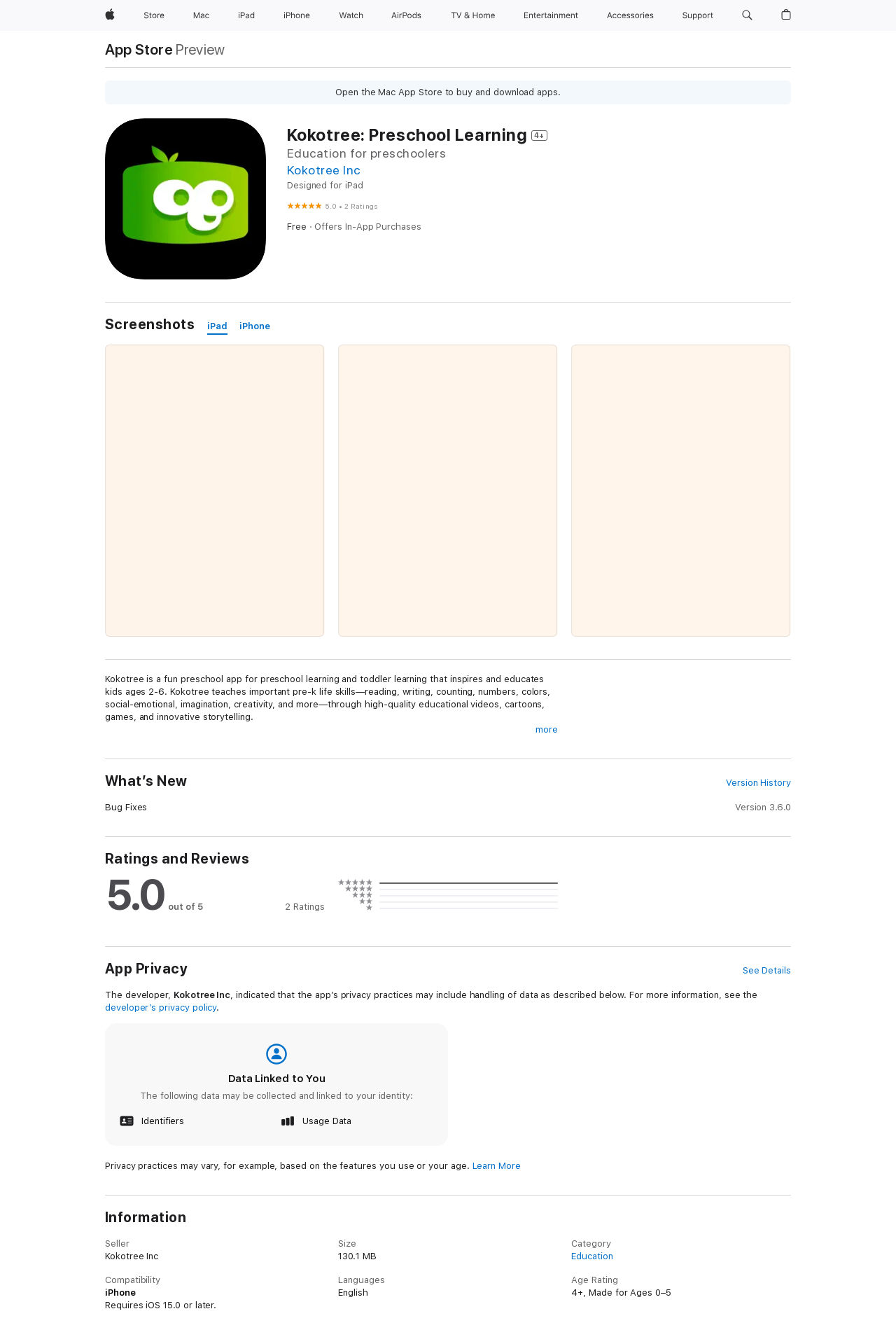Identify and extract the main heading from the webpage.

Kokotree: Preschool Learning 4+